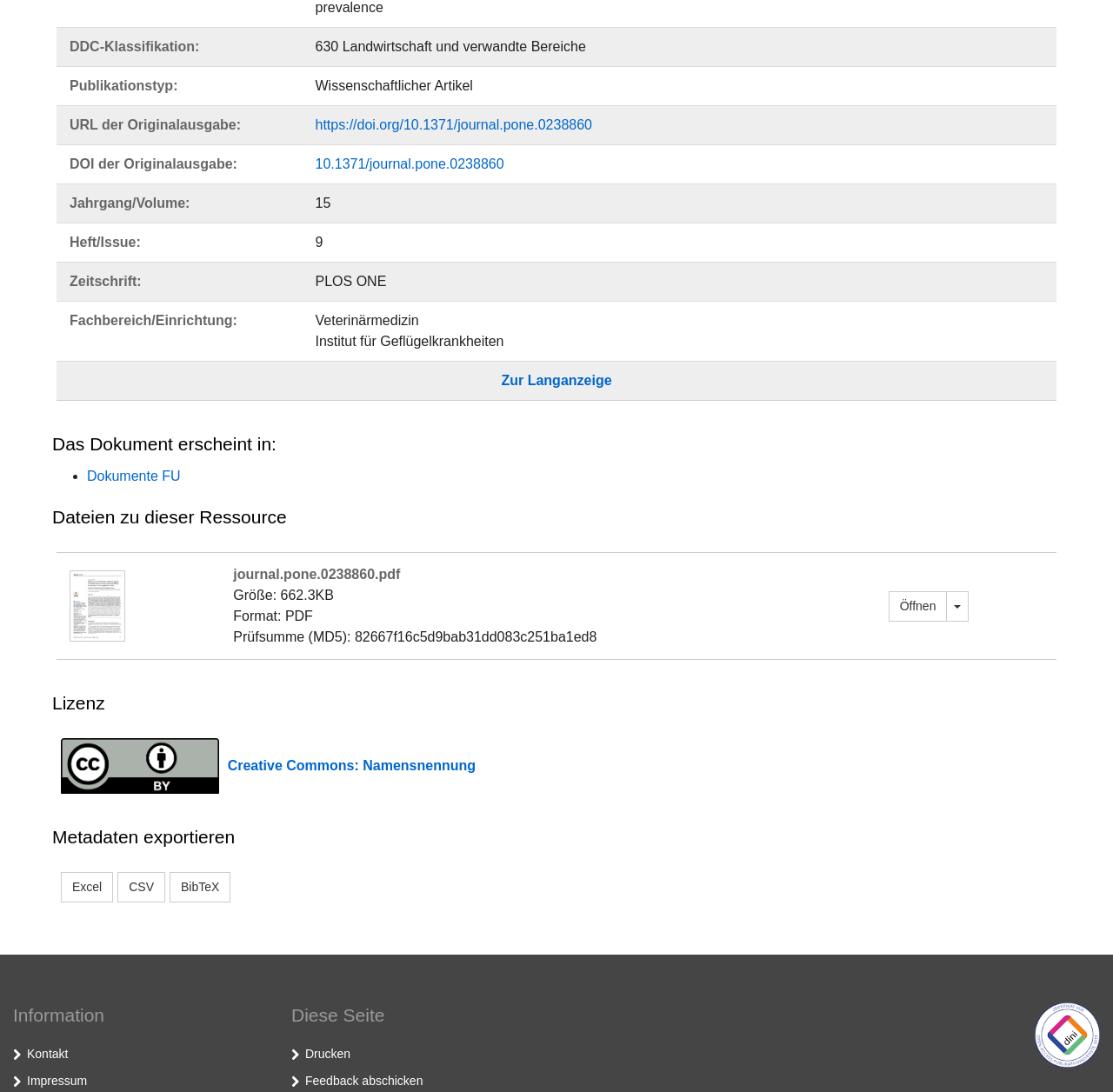What is the license of the article?
Can you give a detailed and elaborate answer to the question?

I found the answer by looking at the 'Lizenz' section and finding the 'Creative Commons: Namensnennung' link.